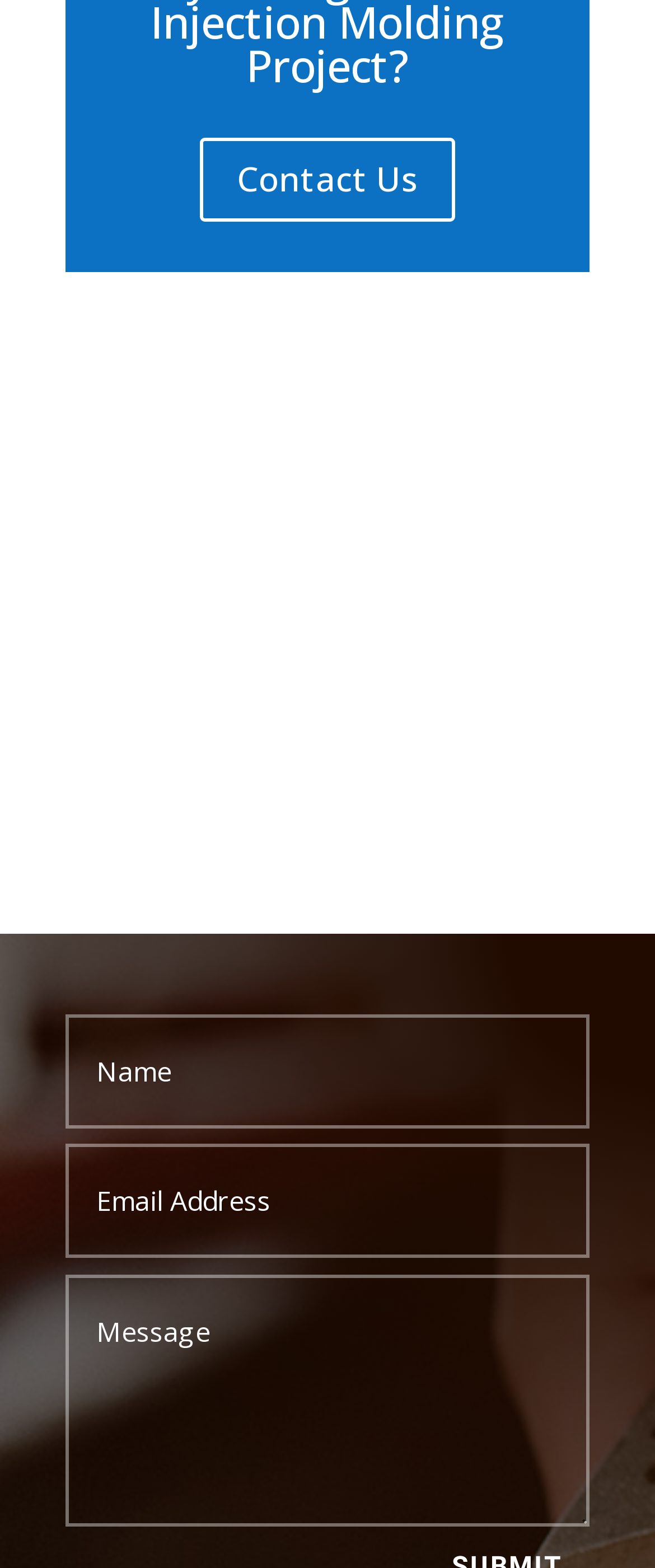What is the toll-free number to call?
Using the visual information, answer the question in a single word or phrase.

(800) 581-2343